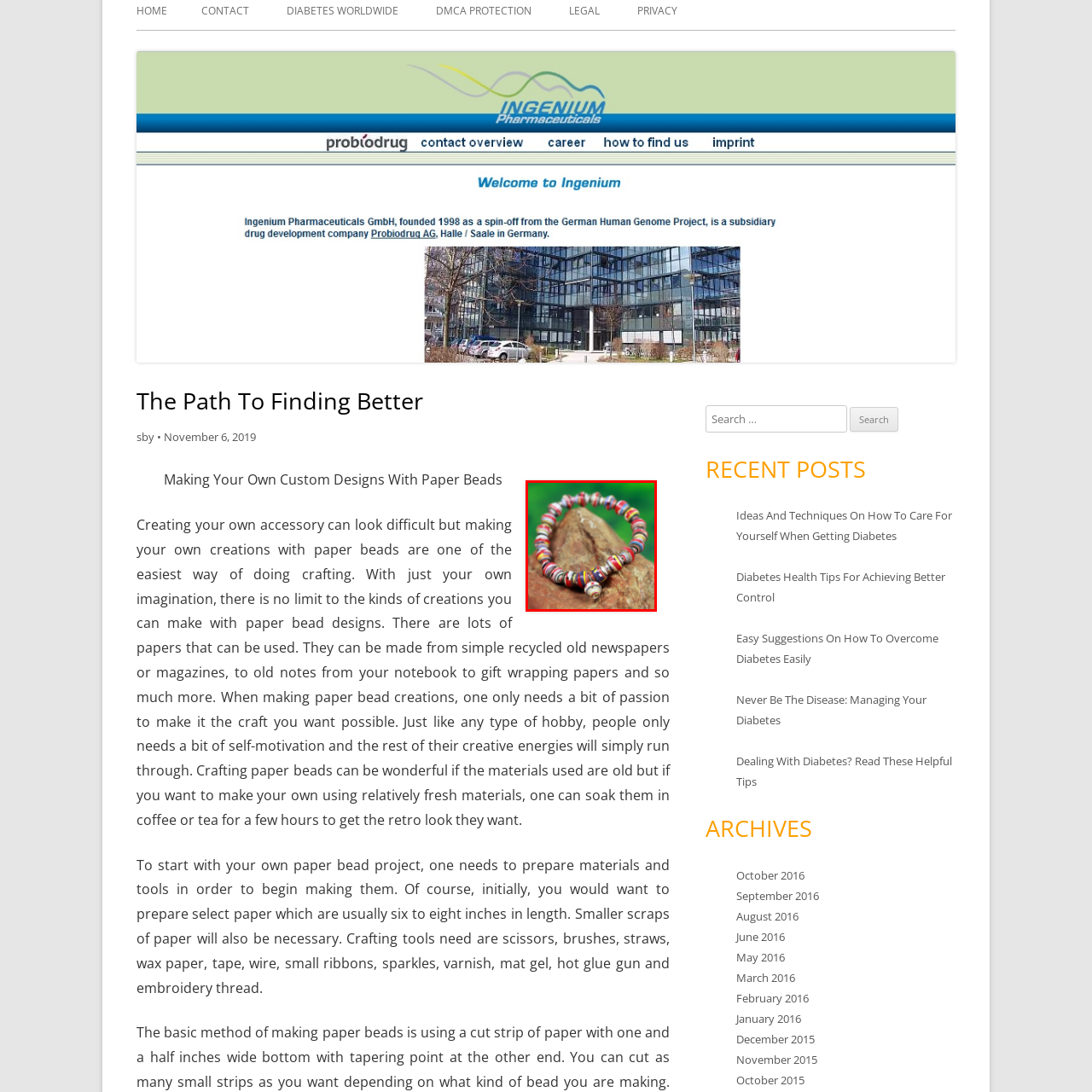View the part of the image surrounded by red, What is the background of the image? Respond with a concise word or phrase.

Blurred green